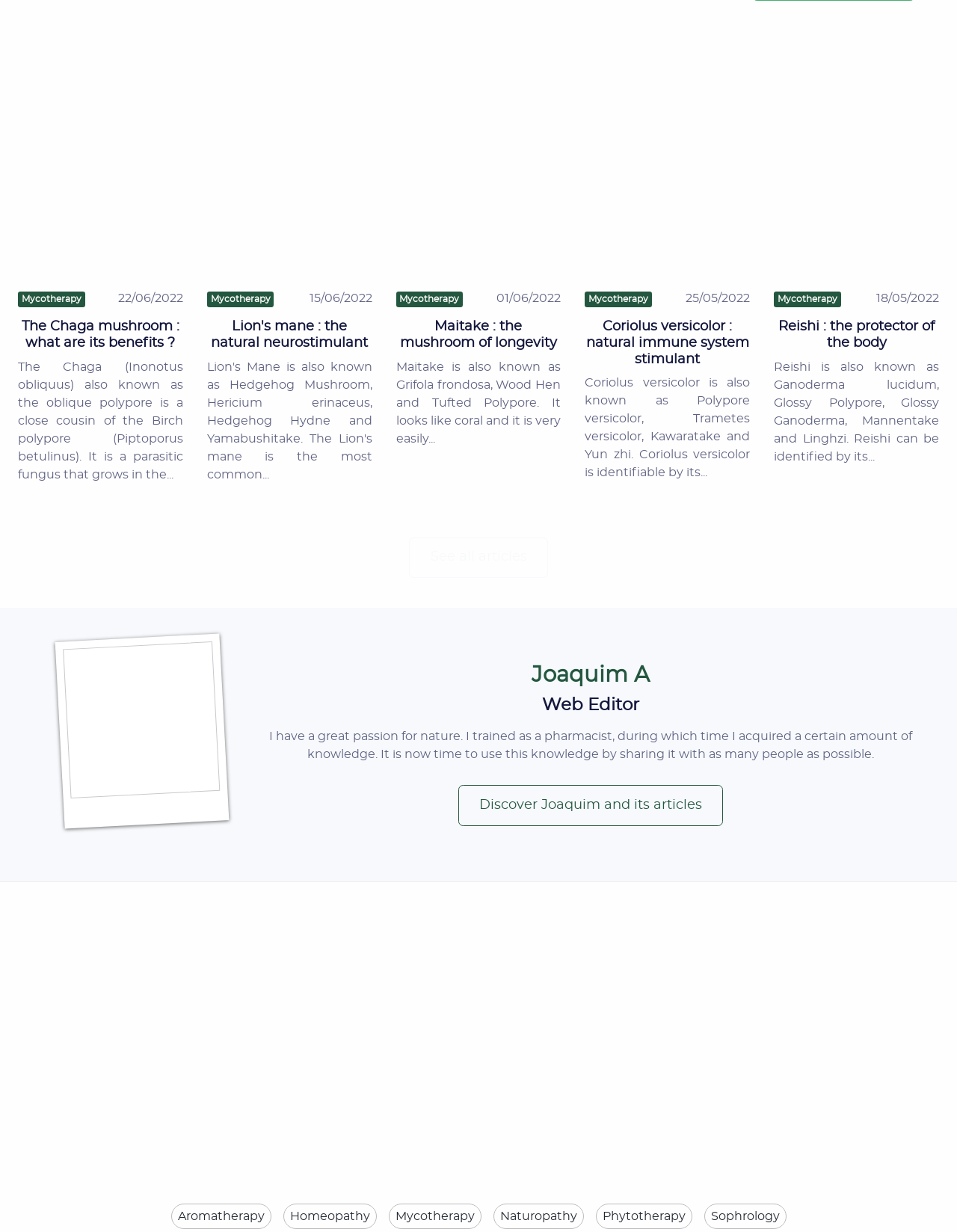Find the bounding box coordinates for the UI element that matches this description: "Discover Joaquim and its articles".

[0.479, 0.637, 0.756, 0.67]